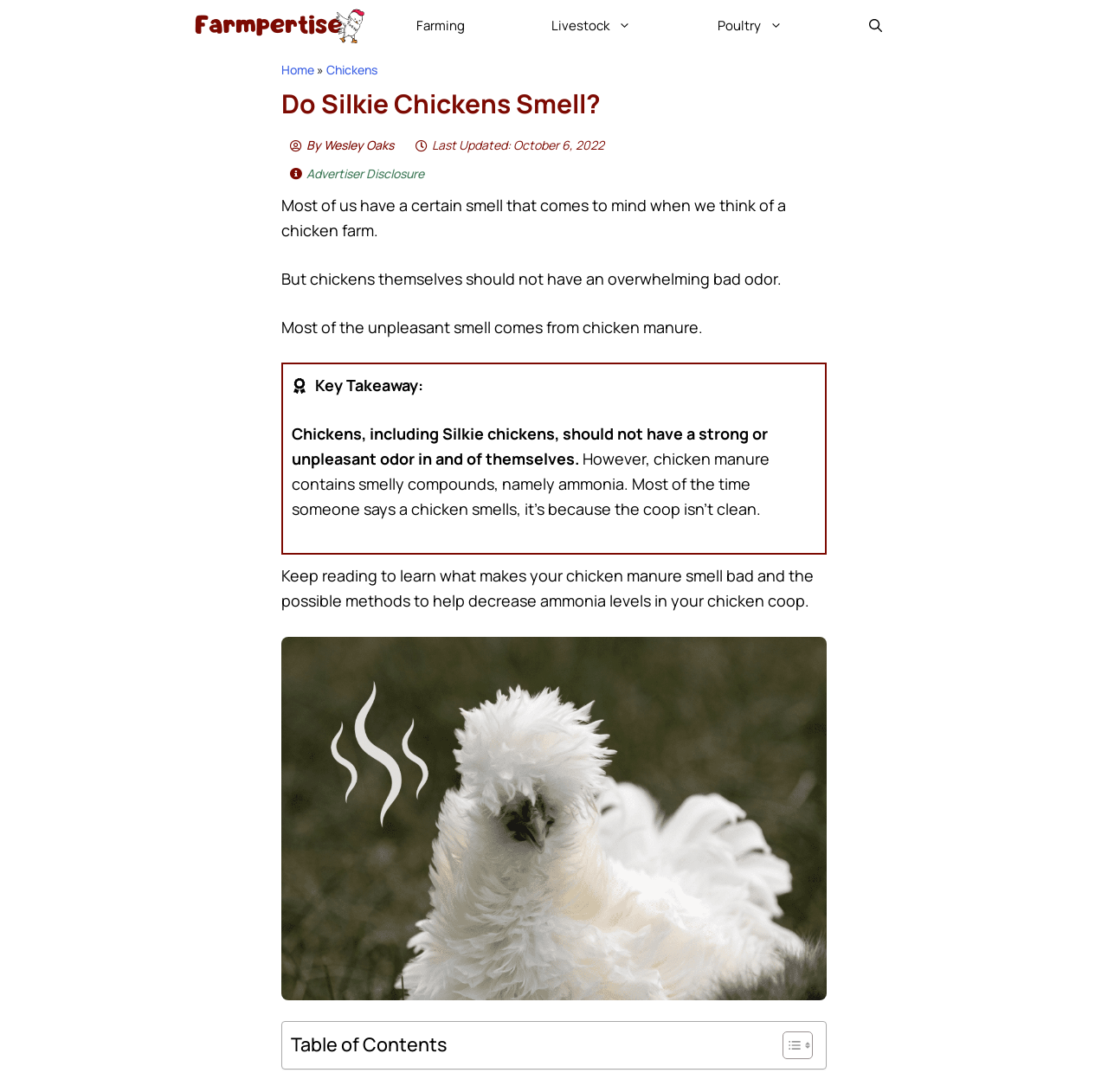What is the last updated date of this article?
Please answer using one word or phrase, based on the screenshot.

October 6, 2022